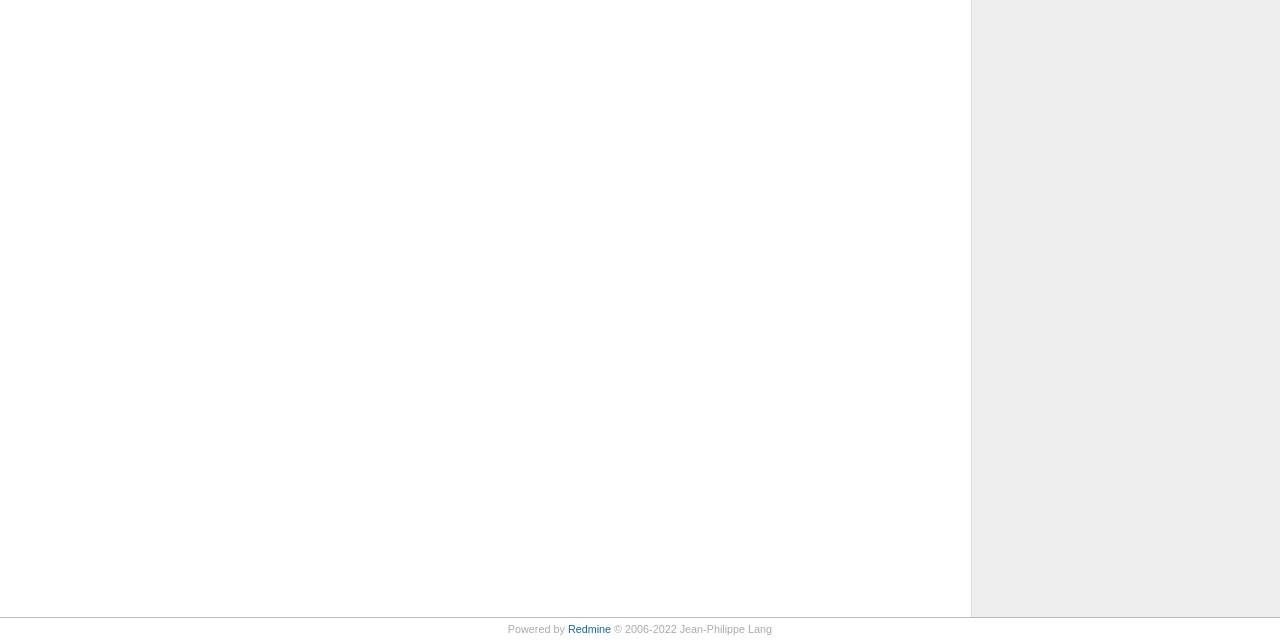Provide the bounding box coordinates of the HTML element this sentence describes: "Redmine". The bounding box coordinates consist of four float numbers between 0 and 1, i.e., [left, top, right, bottom].

[0.444, 0.973, 0.477, 0.992]